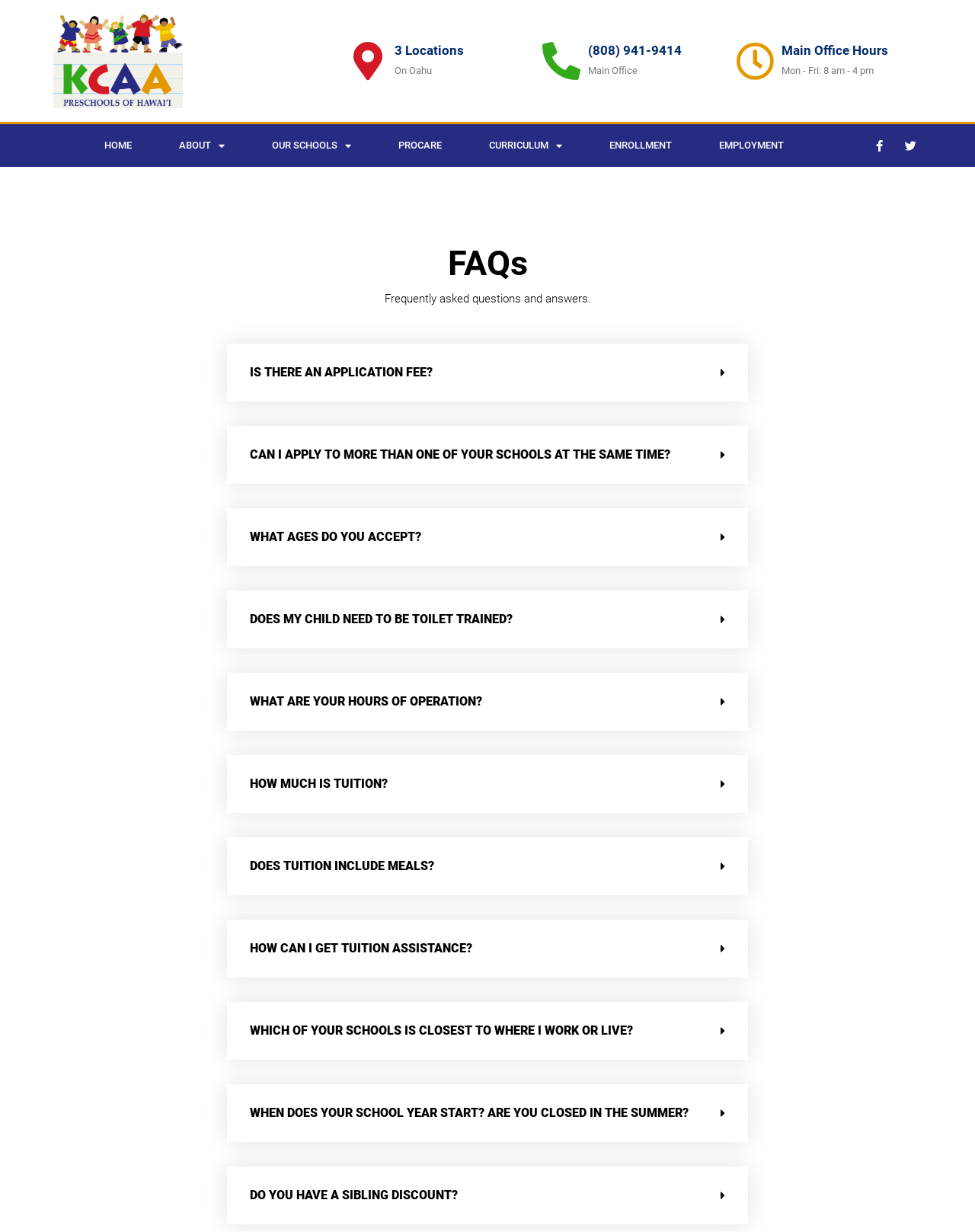Find the bounding box coordinates of the clickable area that will achieve the following instruction: "Click on the 'Facebook-f' link".

[0.89, 0.109, 0.913, 0.127]